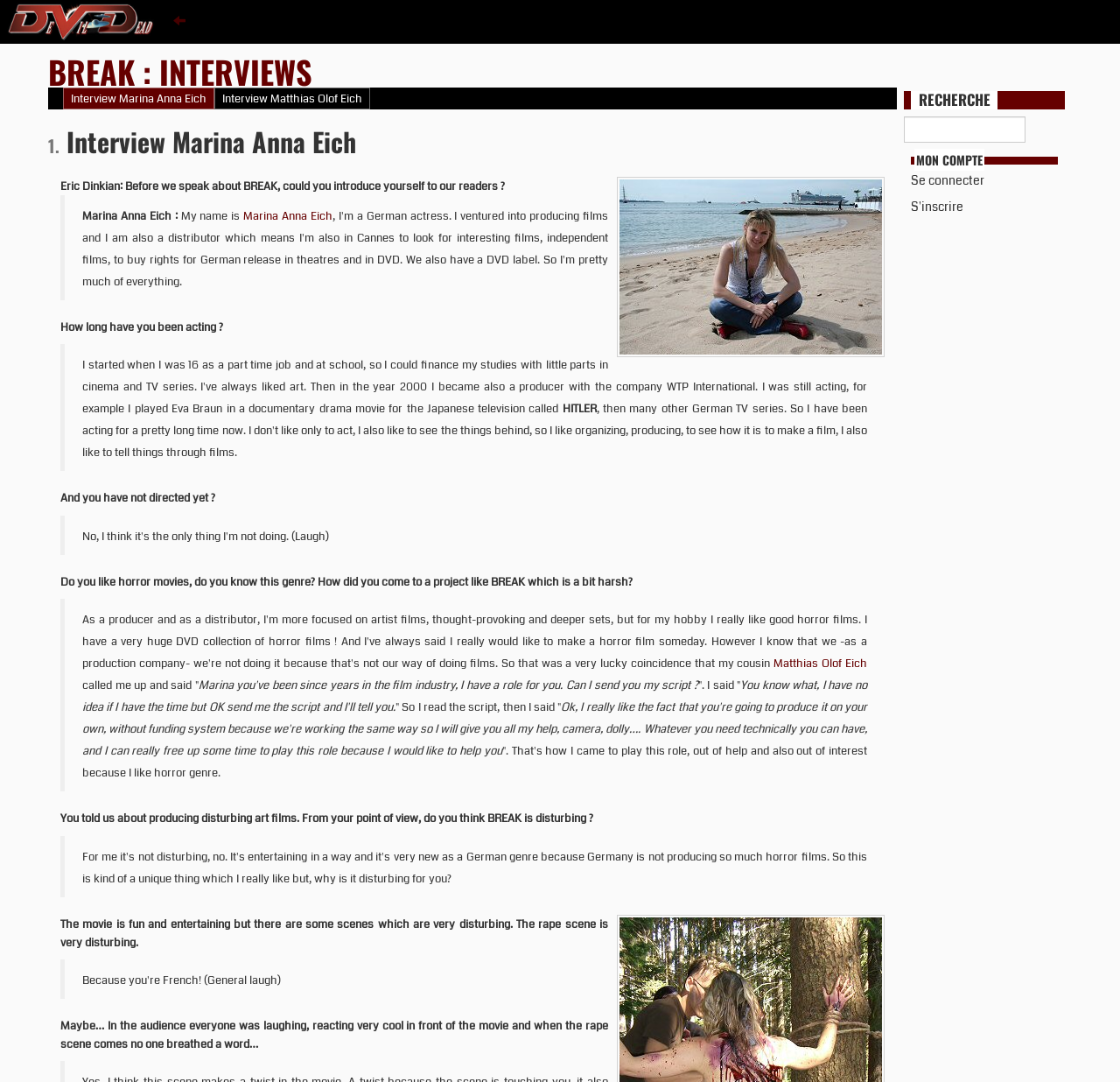Give a short answer using one word or phrase for the question:
What is the topic of the interview?

BREAK